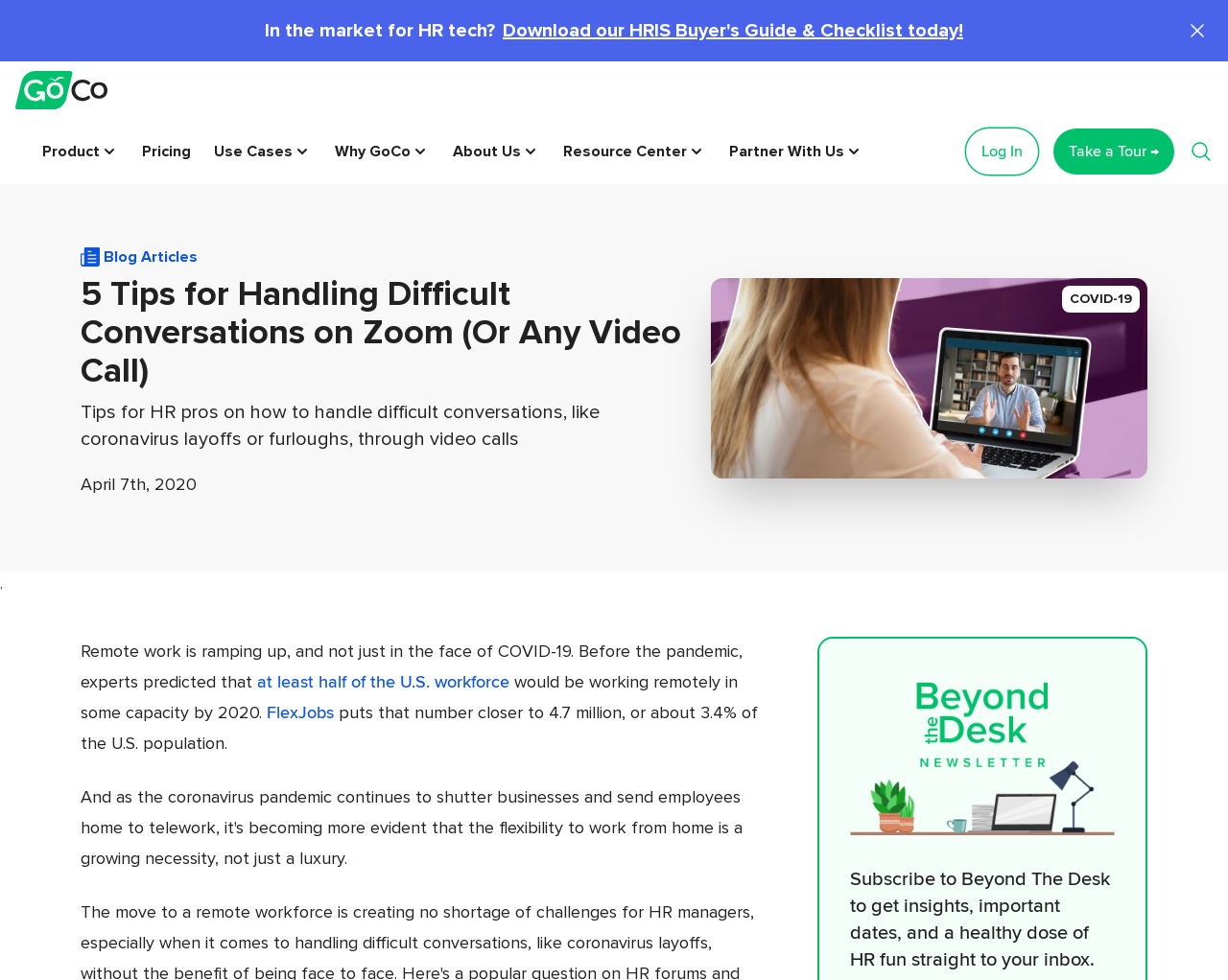Offer a detailed account of what is visible on the webpage.

The webpage is about handling difficult conversations on Zoom, specifically for HR professionals. At the top, there is a navigation menu with buttons for "Product", "Pricing", "Use Cases", "Why GoCo", "About Us", "Resource Center", and "Partner With Us". Each button has an accompanying image. On the top right, there are links to "Log In" and "Take a Tour →".

Below the navigation menu, there is a section with a heading "5 Tips for Handling Difficult Conversations on Zoom (Or Any Video Call)". This section has a brief summary of the article, which provides tips for HR professionals on how to handle difficult conversations, such as layoffs or furloughs, through video calls. The article is dated April 7th, 2020.

The main content of the article is divided into paragraphs, with links to related topics, such as COVID-19 and FlexJobs. There is also an image related to the article's topic. At the bottom of the page, there is a call-to-action to subscribe to a newsletter called "Beyond The Desk" to receive insights, important dates, and HR-related content.

On the top left, there is a logo of GoCo, which is a link to the homepage. Above the navigation menu, there is a promotional message "In the market for HR tech?" with a link to download an HRIS Buyer's Guide & Checklist.